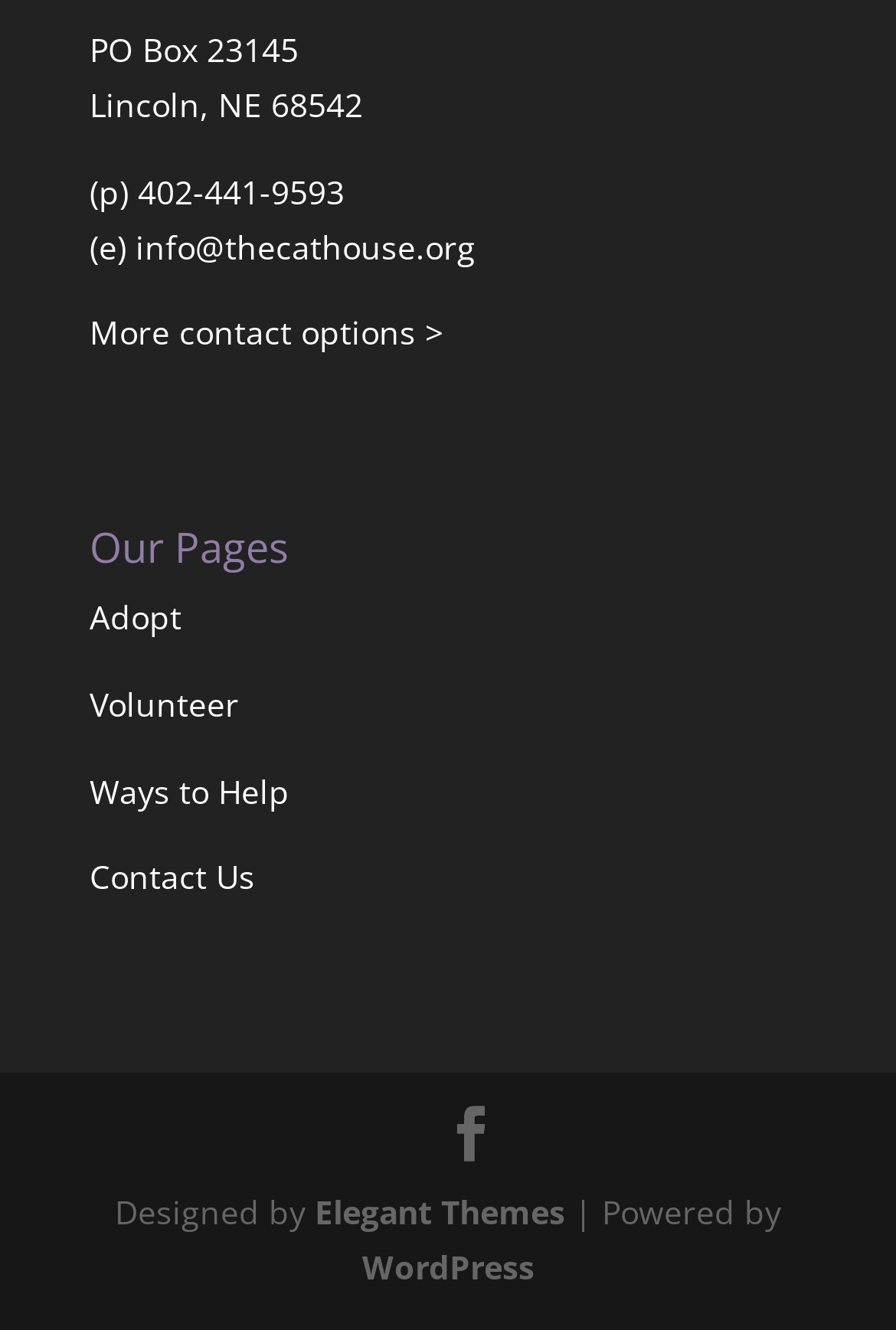What is the email address to contact the organization?
Based on the screenshot, respond with a single word or phrase.

info@thecathouse.org